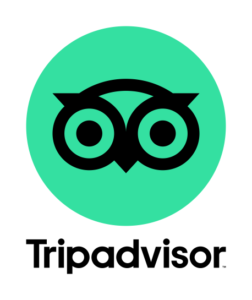Offer a meticulous description of the image.

The image features the TripAdvisor logo, prominently displayed against a vibrant turquoise background. The logo consists of a stylized owl with large, expressive eyes, symbolizing insight and knowledge about travel experiences. Below the owl, the brand name "Tripadvisor" is presented in bold, lowercase letters, emphasizing a friendly and approachable identity. This logo is widely recognized as a signpost for travelers seeking user-generated reviews and recommendations, representing a community dedicated to exploring and sharing the best in hospitality and travel.